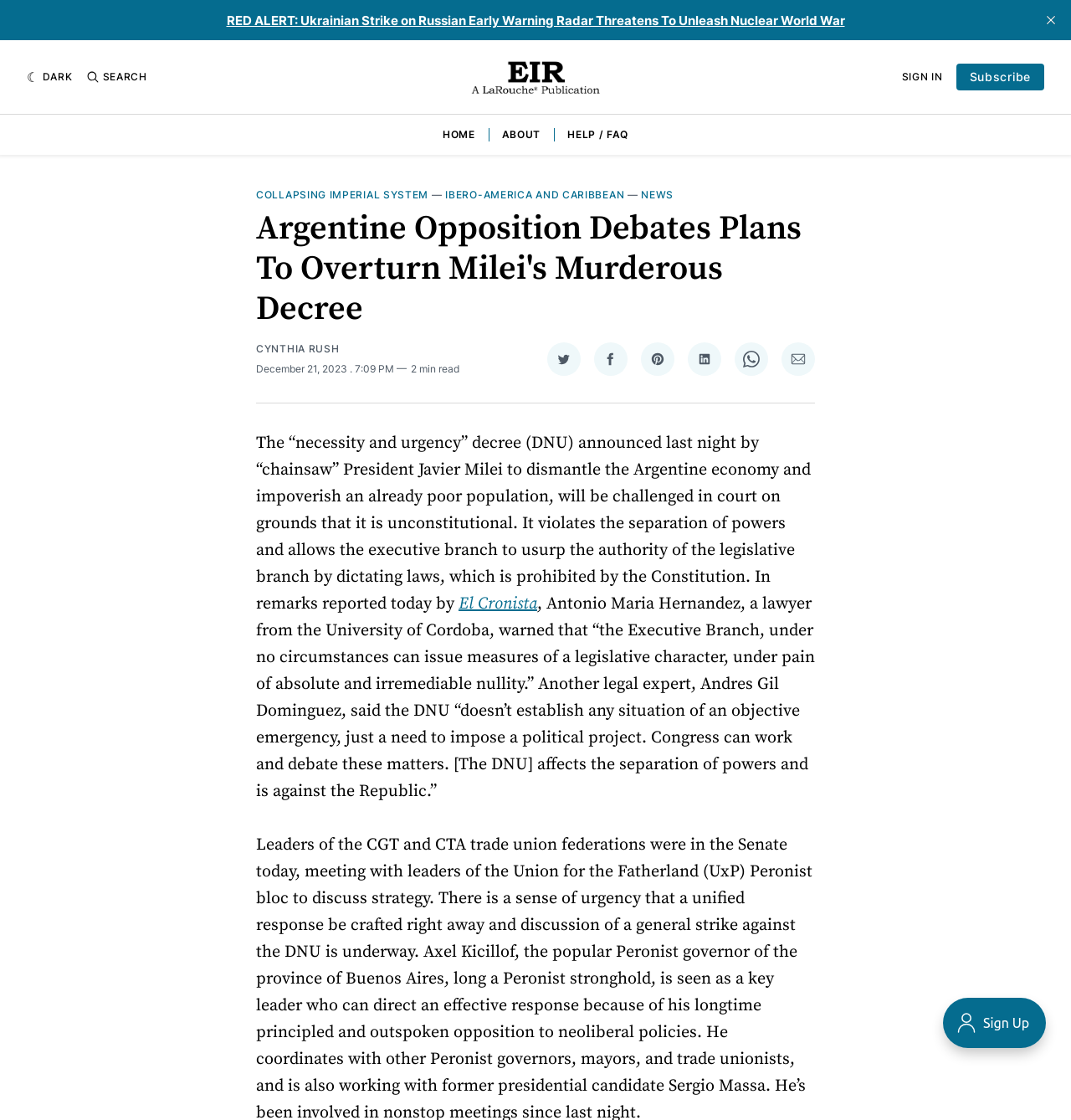Could you provide the bounding box coordinates for the portion of the screen to click to complete this instruction: "Search for something"?

[0.08, 0.063, 0.137, 0.075]